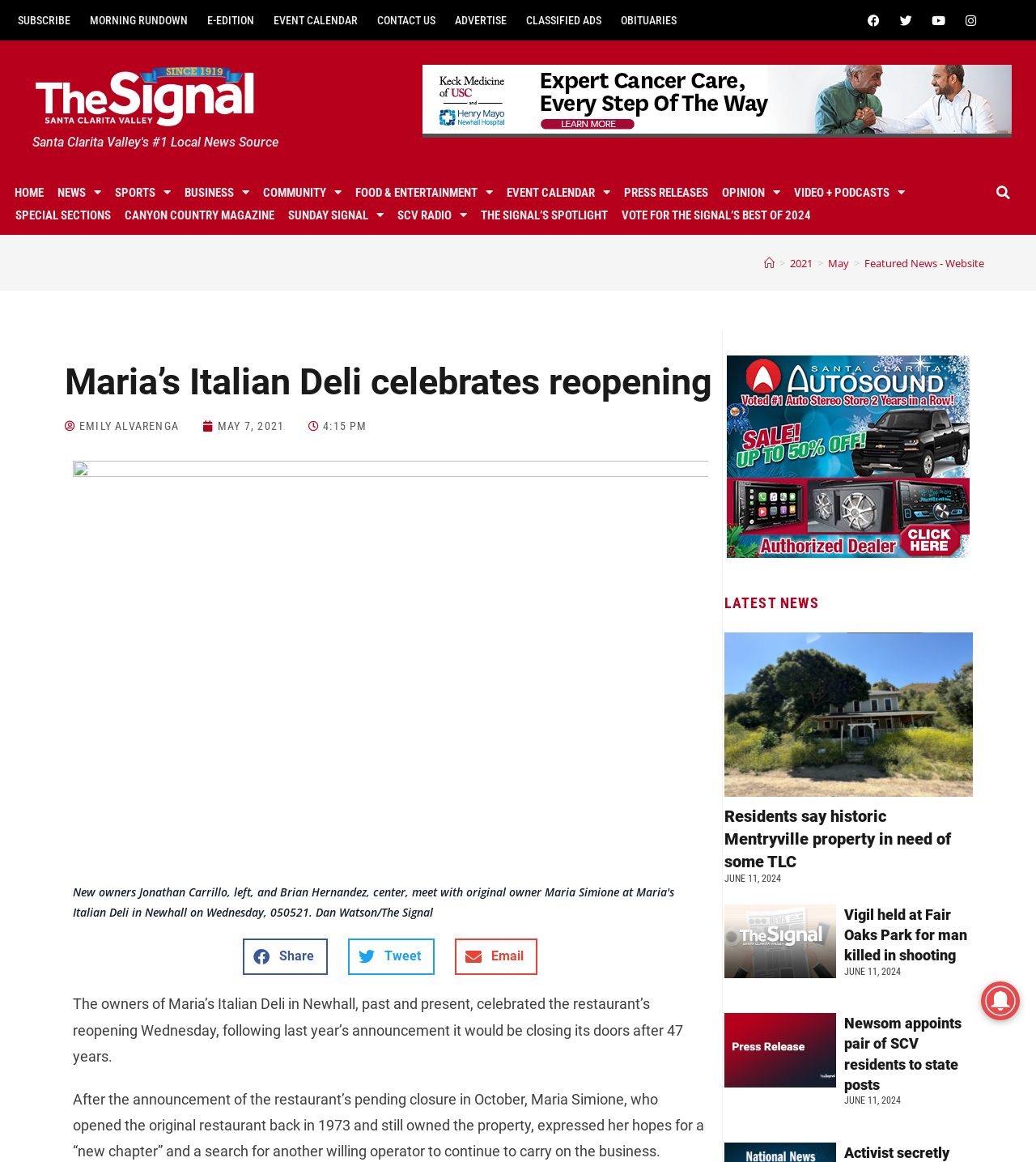Based on the image, please respond to the question with as much detail as possible:
How many social media sharing buttons are available at the bottom of the news article?

The answer can be found by looking at the bottom of the news article, where there are three social media sharing buttons available, namely 'Share on facebook', 'Share on twitter', and 'Share on email'.